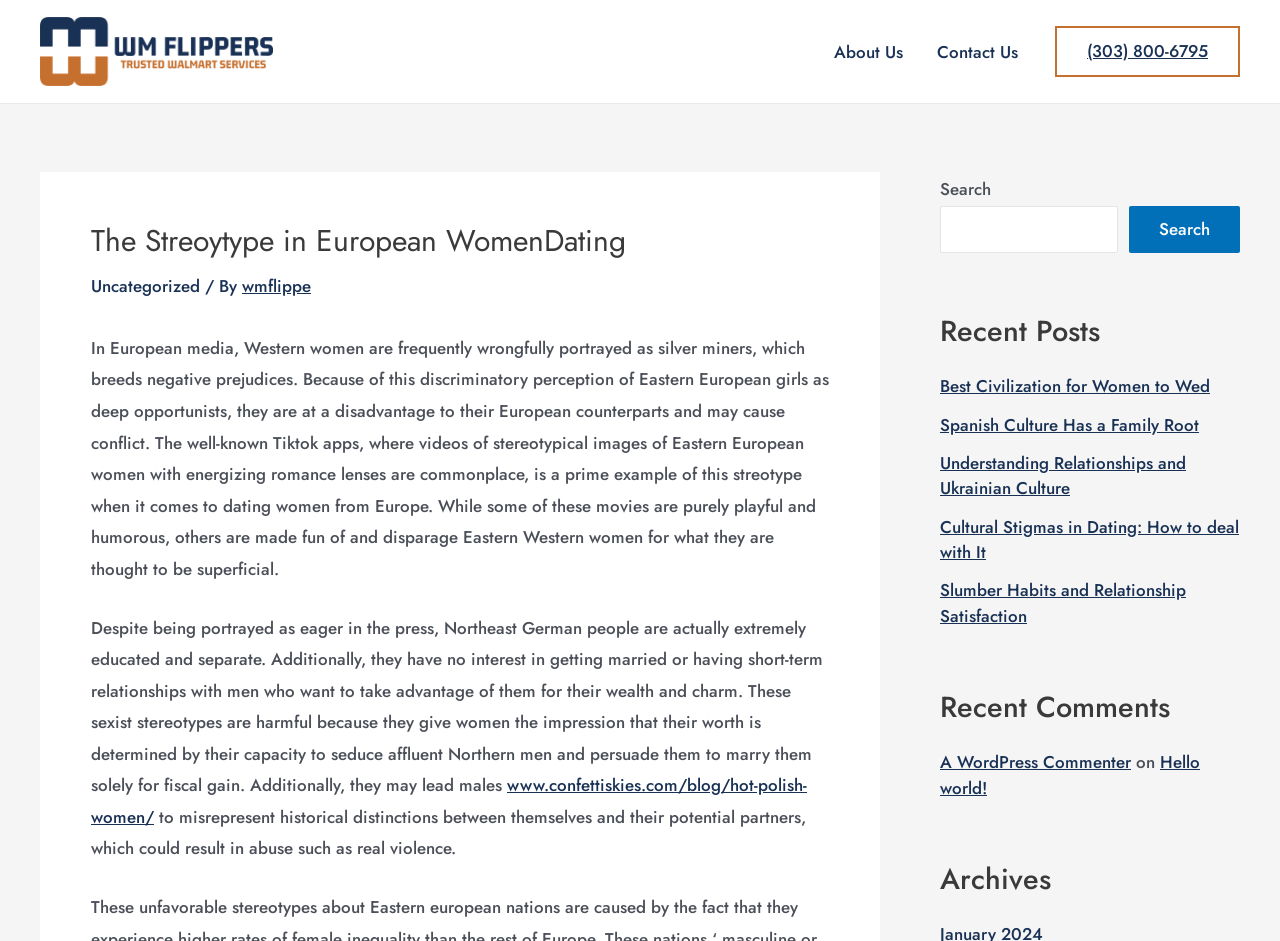Is there a search function on this webpage?
Look at the webpage screenshot and answer the question with a detailed explanation.

I can see a search box and a search button in the top right corner of the webpage, which suggests that users can search for specific content on this website.